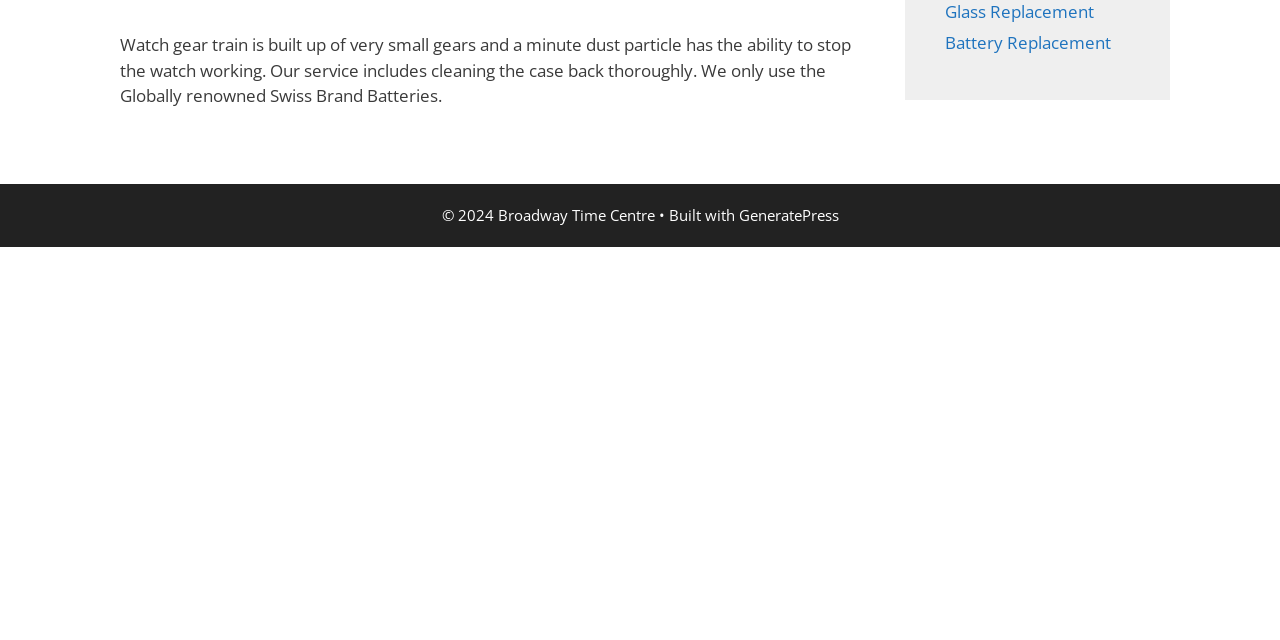Using the given description, provide the bounding box coordinates formatted as (top-left x, top-left y, bottom-right x, bottom-right y), with all values being floating point numbers between 0 and 1. Description: GeneratePress

[0.577, 0.32, 0.655, 0.352]